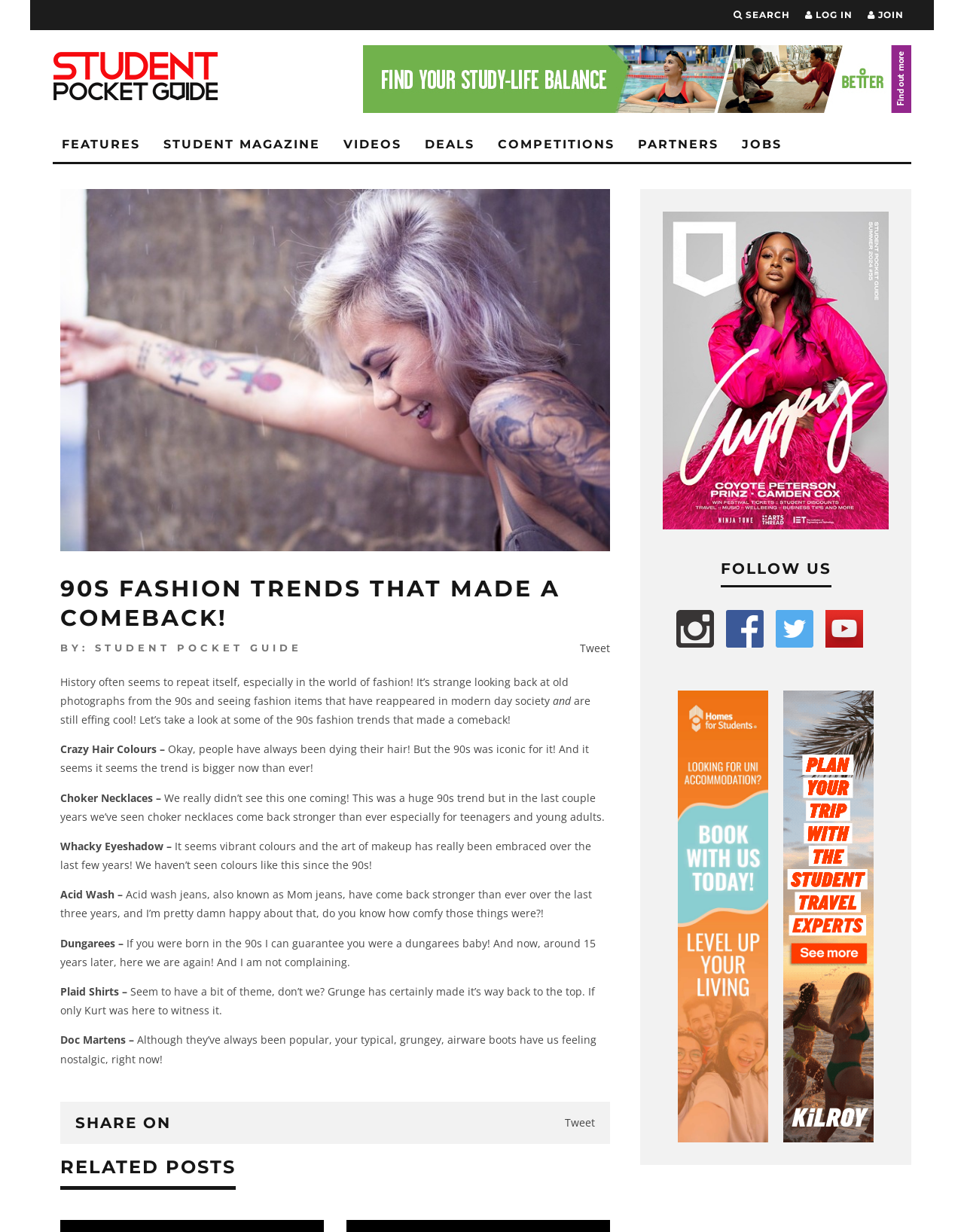Please provide the bounding box coordinates for the element that needs to be clicked to perform the following instruction: "Log in to the account". The coordinates should be given as four float numbers between 0 and 1, i.e., [left, top, right, bottom].

[0.835, 0.0, 0.884, 0.024]